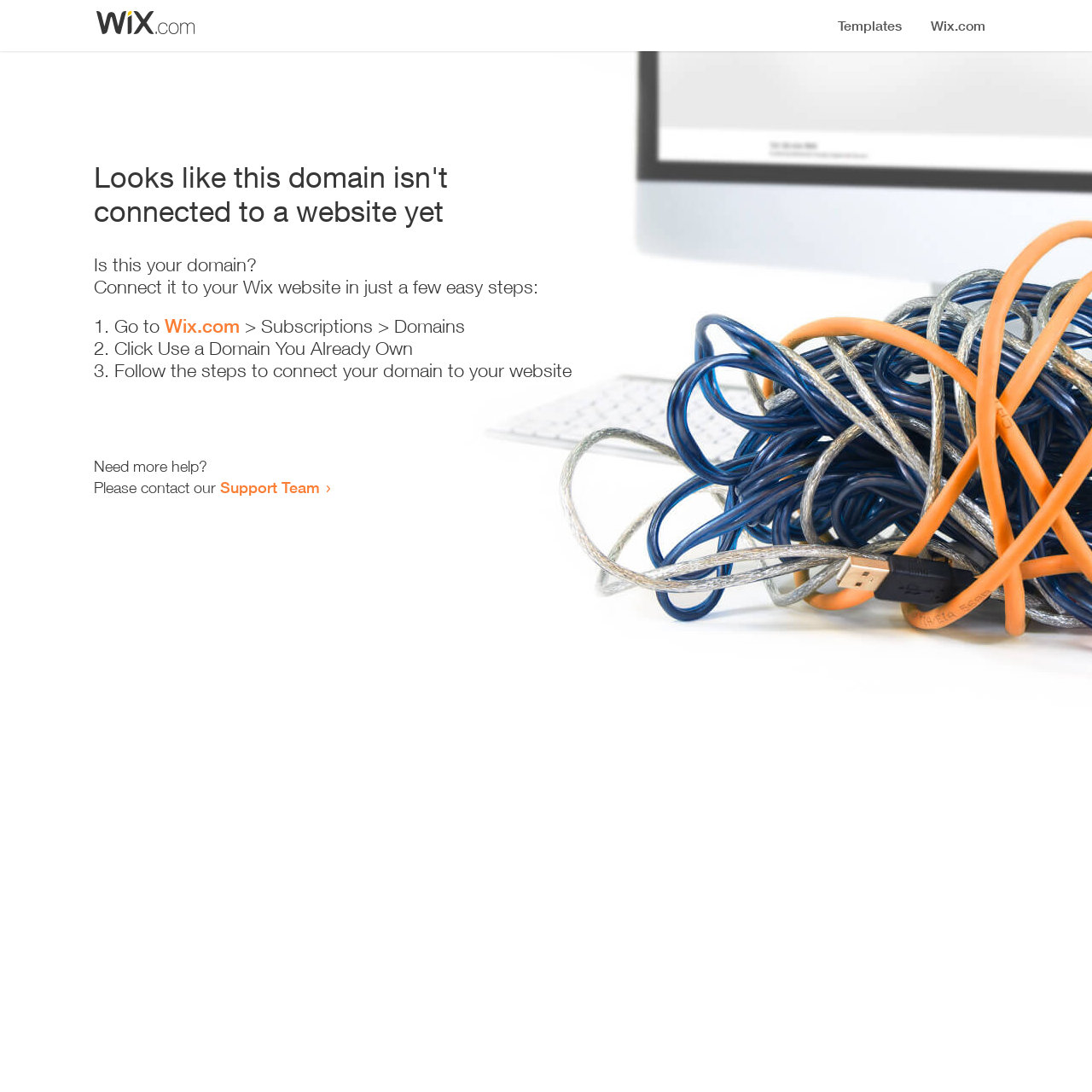Where can I get more help?
Please describe in detail the information shown in the image to answer the question.

The webpage provides a link to the 'Support Team' for users who need more help, which is indicated by the text 'Need more help? Please contact our Support Team'.